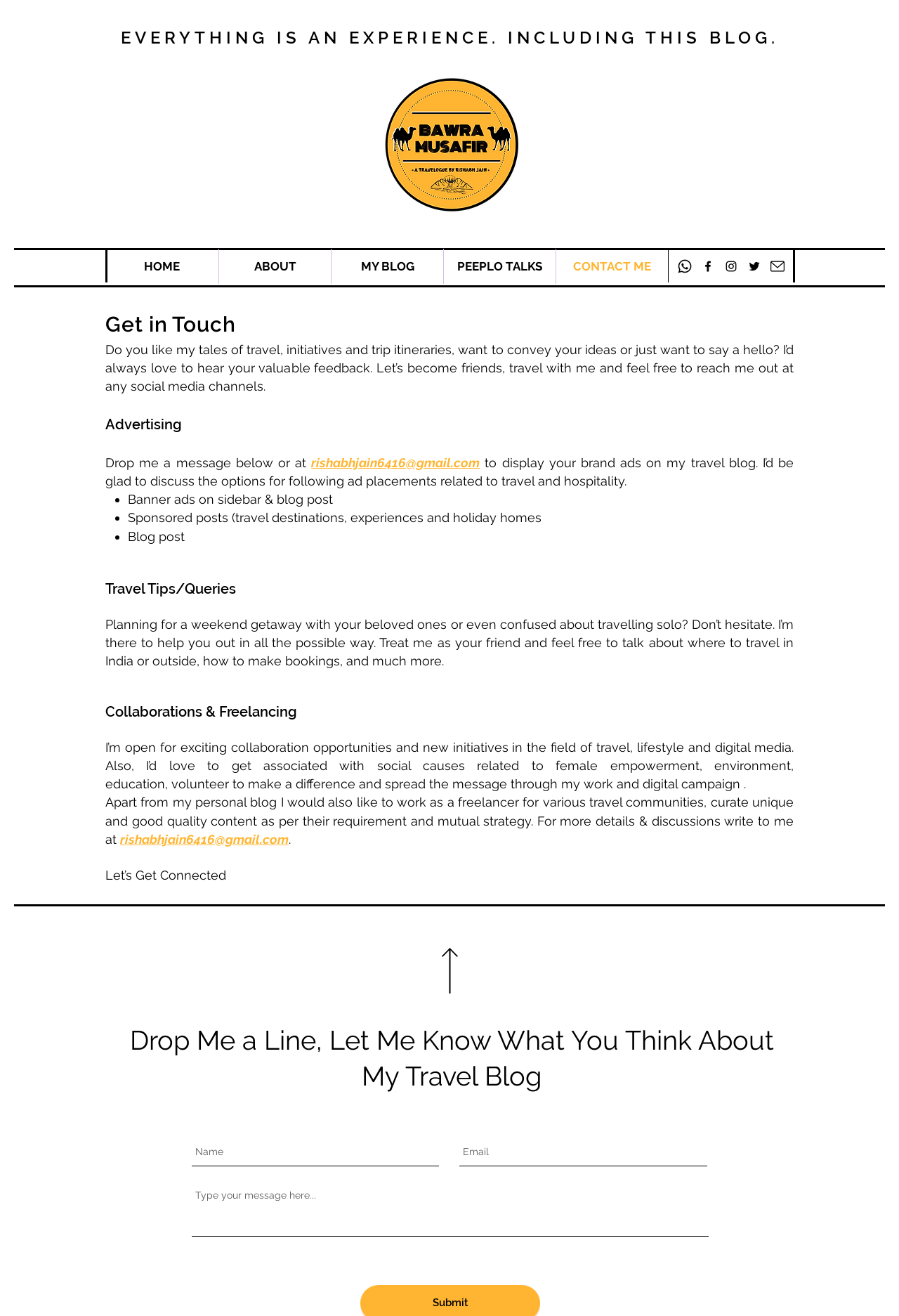Elaborate on the different components and information displayed on the webpage.

This webpage is a contact page for Rishabh Jain, a travel blogger. At the top, there is a heading that reads "EVERYTHING IS AN EXPERIENCE. INCLUDING THIS BLOG." Below this, there is a logo image of "BAWRA MUSAFIR" and a navigation menu with links to "HOME", "ABOUT", "MY BLOG", "PEEPLO TALKS", and "CONTACT ME".

On the right side of the page, there is a social bar with links to Rishabh's social media profiles, including WhatsApp, Facebook, Instagram, Twitter, and email. 

The main content of the page is divided into several sections. The first section is titled "Get in Touch" and invites visitors to share their ideas, feedback, or just say hello. Below this, there is a paragraph of text explaining how Rishabh can be reached through social media channels.

The next section is about advertising on Rishabh's travel blog, where he explains that he is open to discussing ad placement options related to travel and hospitality. There is a list of possible ad placements, including banner ads, sponsored posts, and blog posts.

Following this, there are sections on travel tips and queries, where Rishabh offers to help with planning weekend getaways or solo travel, and collaborations and freelancing, where he expresses his openness to exciting collaboration opportunities and new initiatives in the field of travel, lifestyle, and digital media.

At the bottom of the page, there is a contact form with fields for name, email, and message, allowing visitors to get in touch with Rishabh. Above the contact form, there is a heading that reads "Drop Me a Line, Let Me Know What You Think About My Travel Blog". Finally, there is a "Back to top" arrow at the bottom right corner of the page.